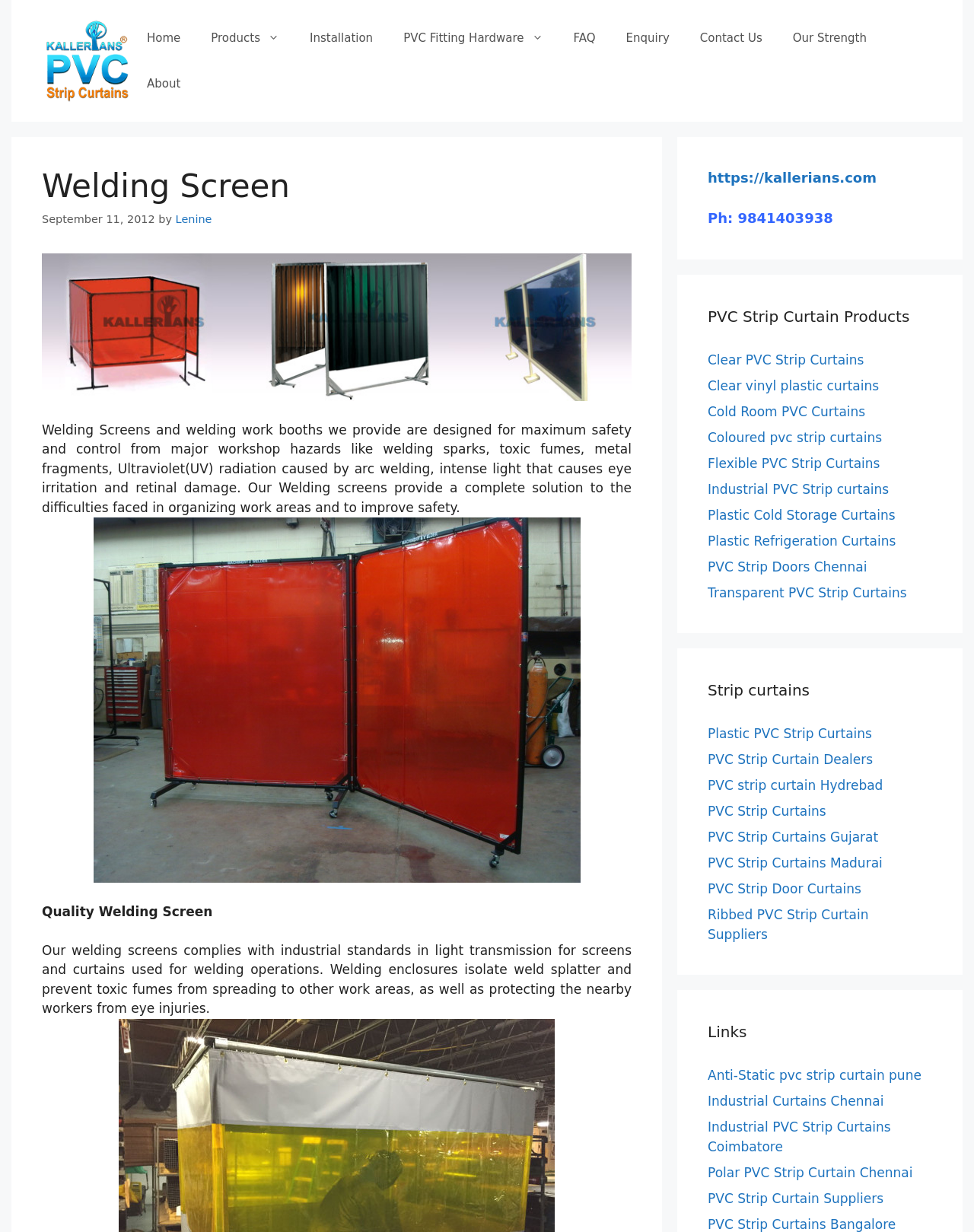Please identify the bounding box coordinates of the element on the webpage that should be clicked to follow this instruction: "View 'PVC Strip Curtain Products'". The bounding box coordinates should be given as four float numbers between 0 and 1, formatted as [left, top, right, bottom].

[0.727, 0.247, 0.957, 0.266]